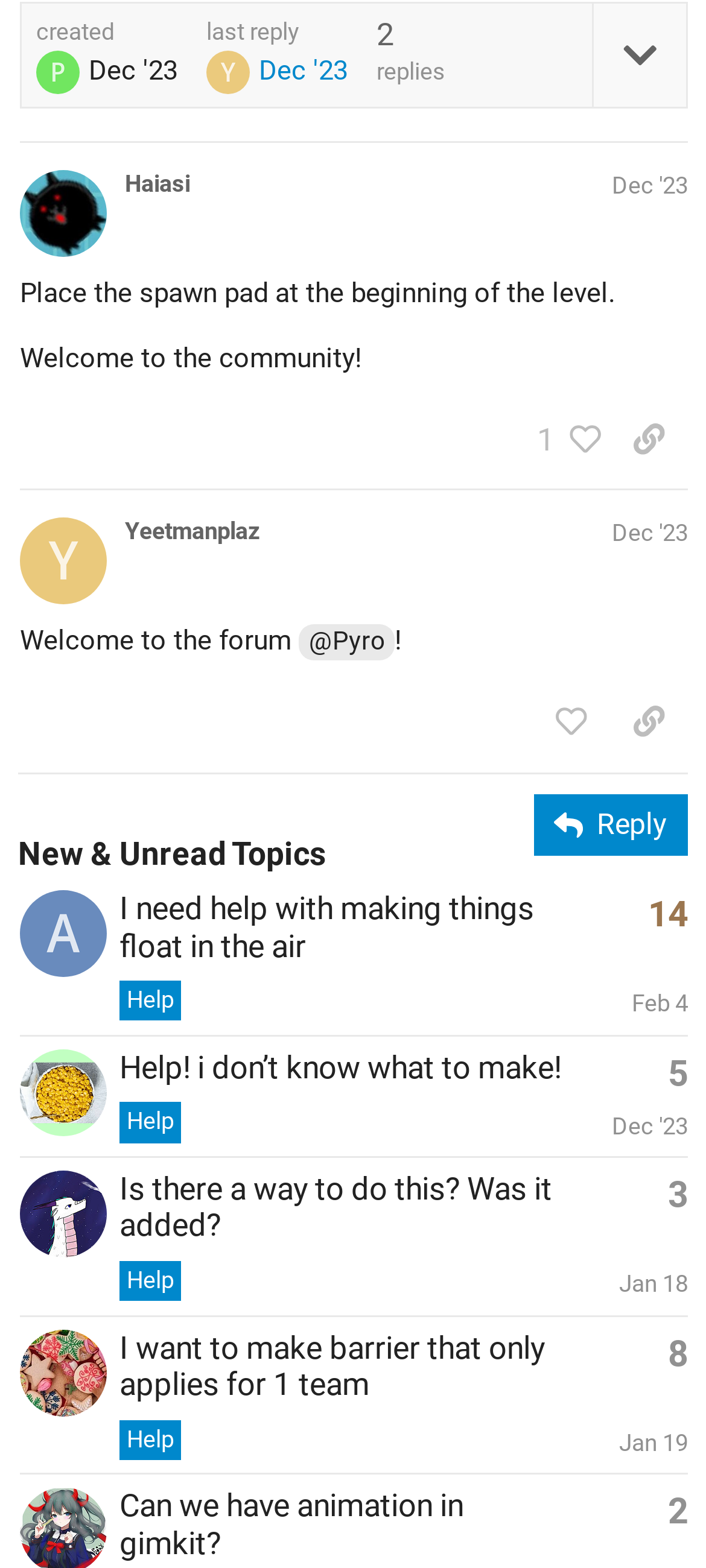What is the date of the latest reply to the topic 'Help! i don’t know what to make!'?
Answer the question with a single word or phrase by looking at the picture.

Dec 17, 2023 4:33 am